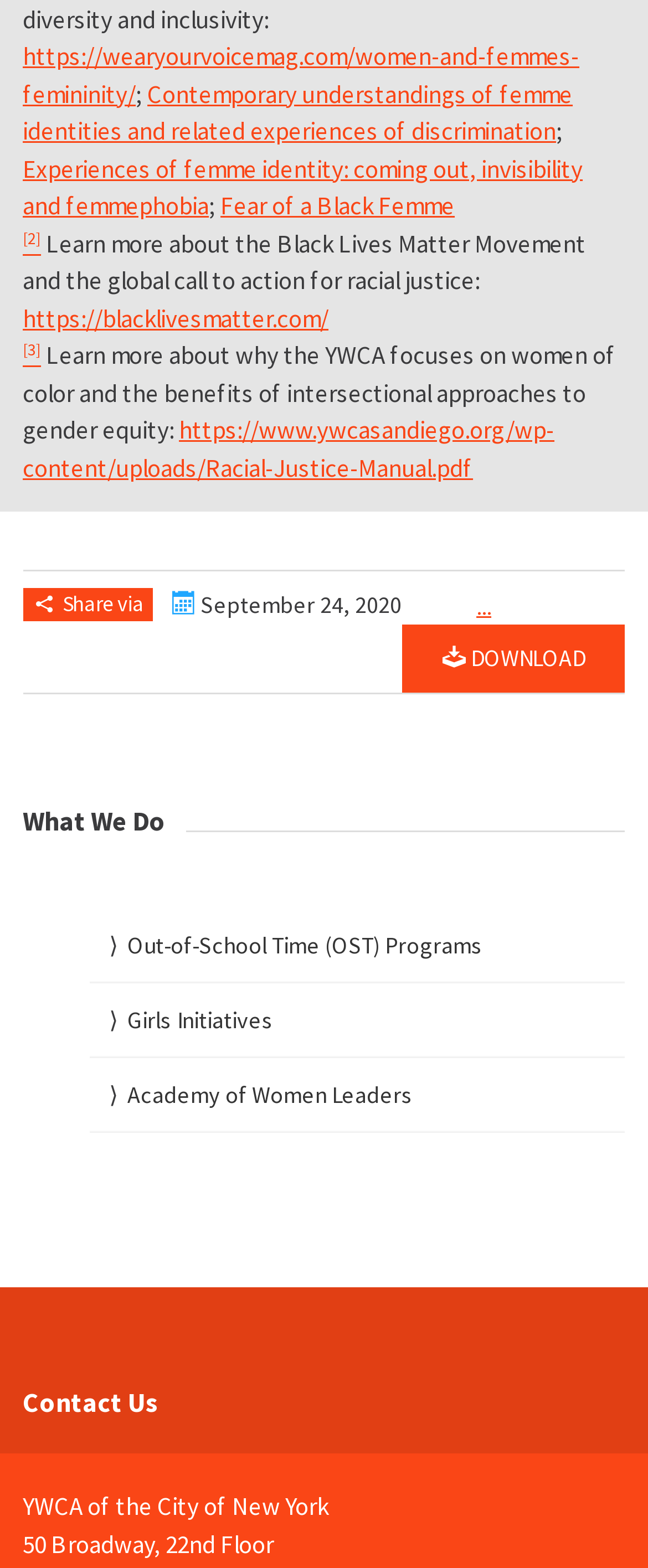What is the date mentioned on the webpage?
Please provide a comprehensive answer based on the contents of the image.

The webpage has a time element with the text 'September 24, 2020', so the date mentioned on the webpage is September 24, 2020.